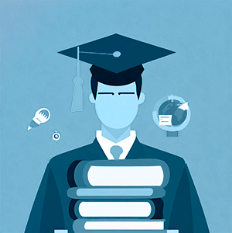Describe in detail everything you see in the image.

The image features a stylized illustration of a graduation figure, symbolizing academic achievement. The figure is depicted with a graduation cap and dressed in a traditional academic gown, standing confidently with a stack of books in front of them. Surrounding the character are various educational icons, including a globe and an artistic representation of a lightbulb, signifying knowledge and enlightenment. This visual encapsulates the essence of higher education and intellectual pursuit, and it complements information about a graduate program in Quantitative Economics, highlighting the program's focus on attracting outstanding students from around the world.